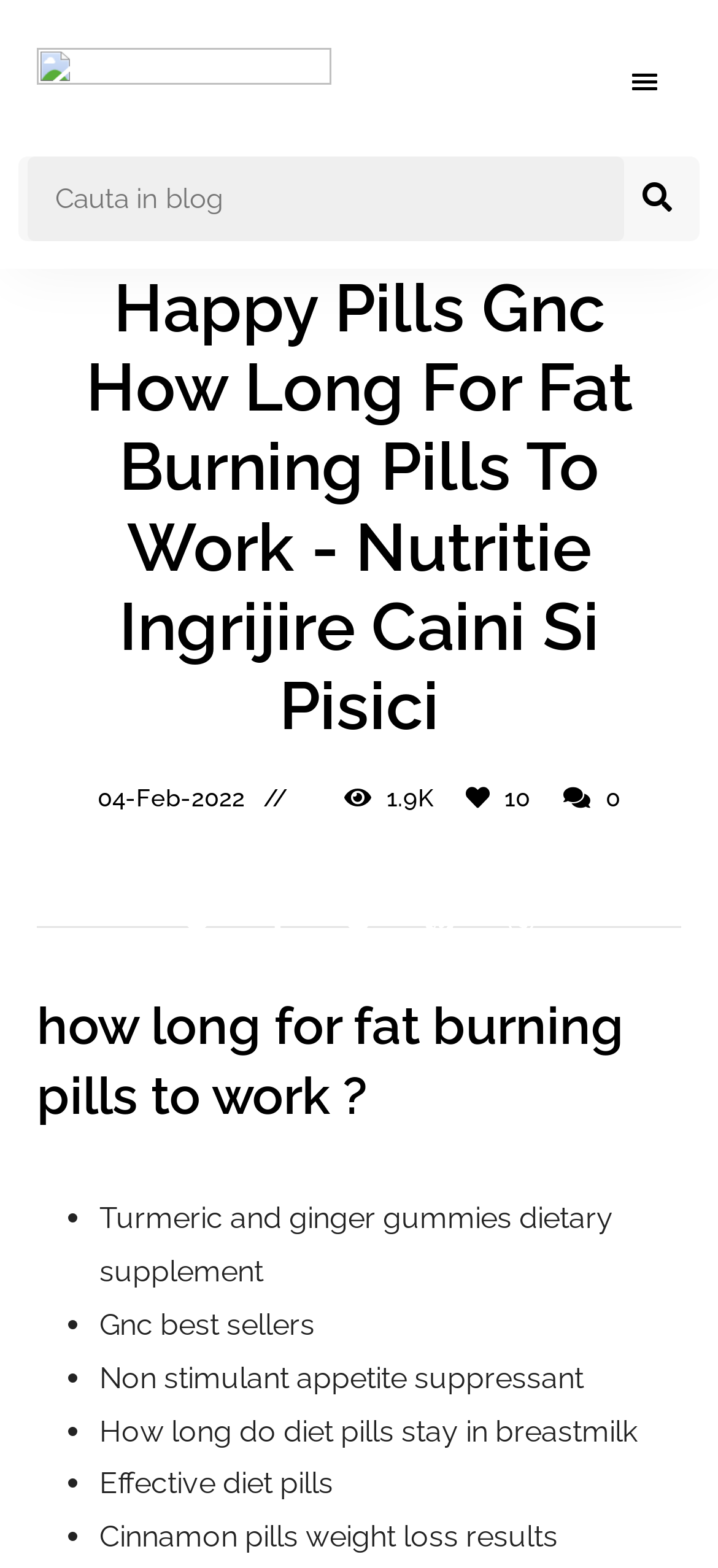Please specify the bounding box coordinates of the region to click in order to perform the following instruction: "Search in the blog".

[0.026, 0.1, 0.974, 0.154]